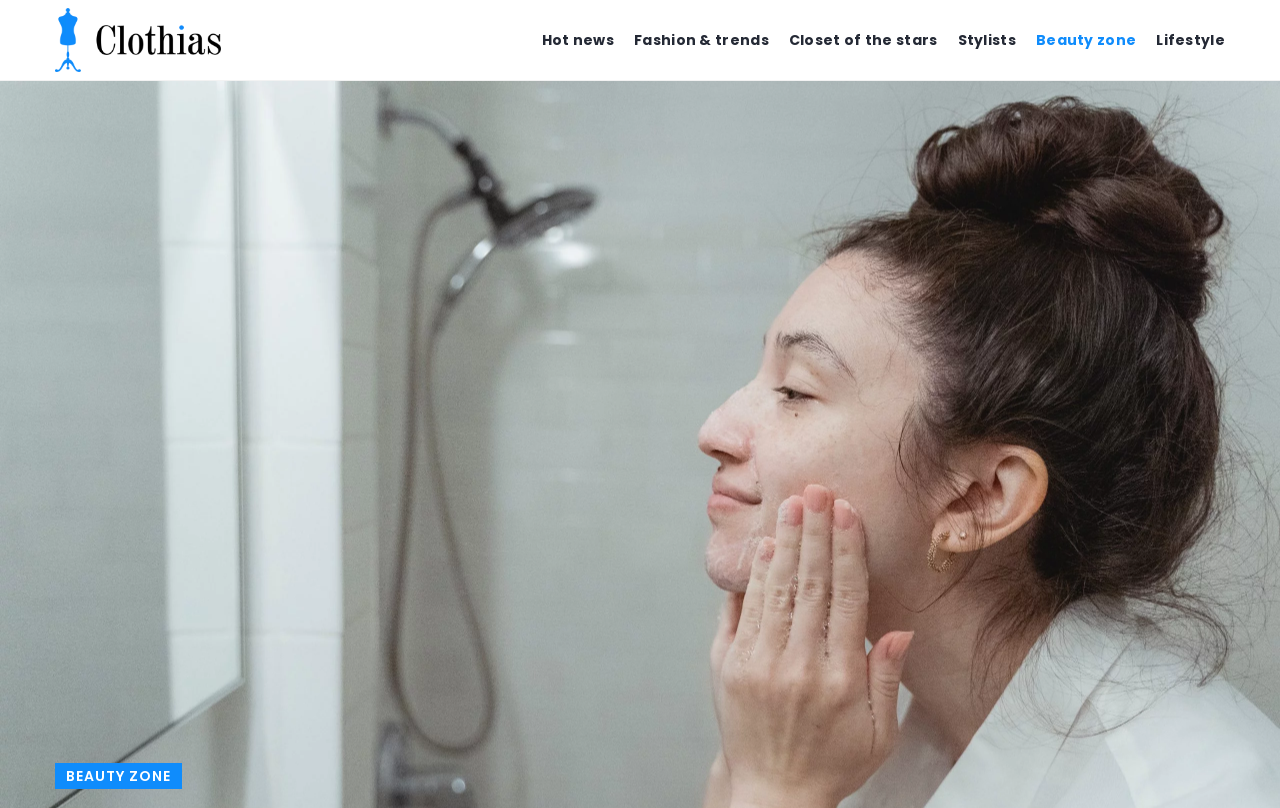Bounding box coordinates must be specified in the format (top-left x, top-left y, bottom-right x, bottom-right y). All values should be floating point numbers between 0 and 1. What are the bounding box coordinates of the UI element described as: November

None